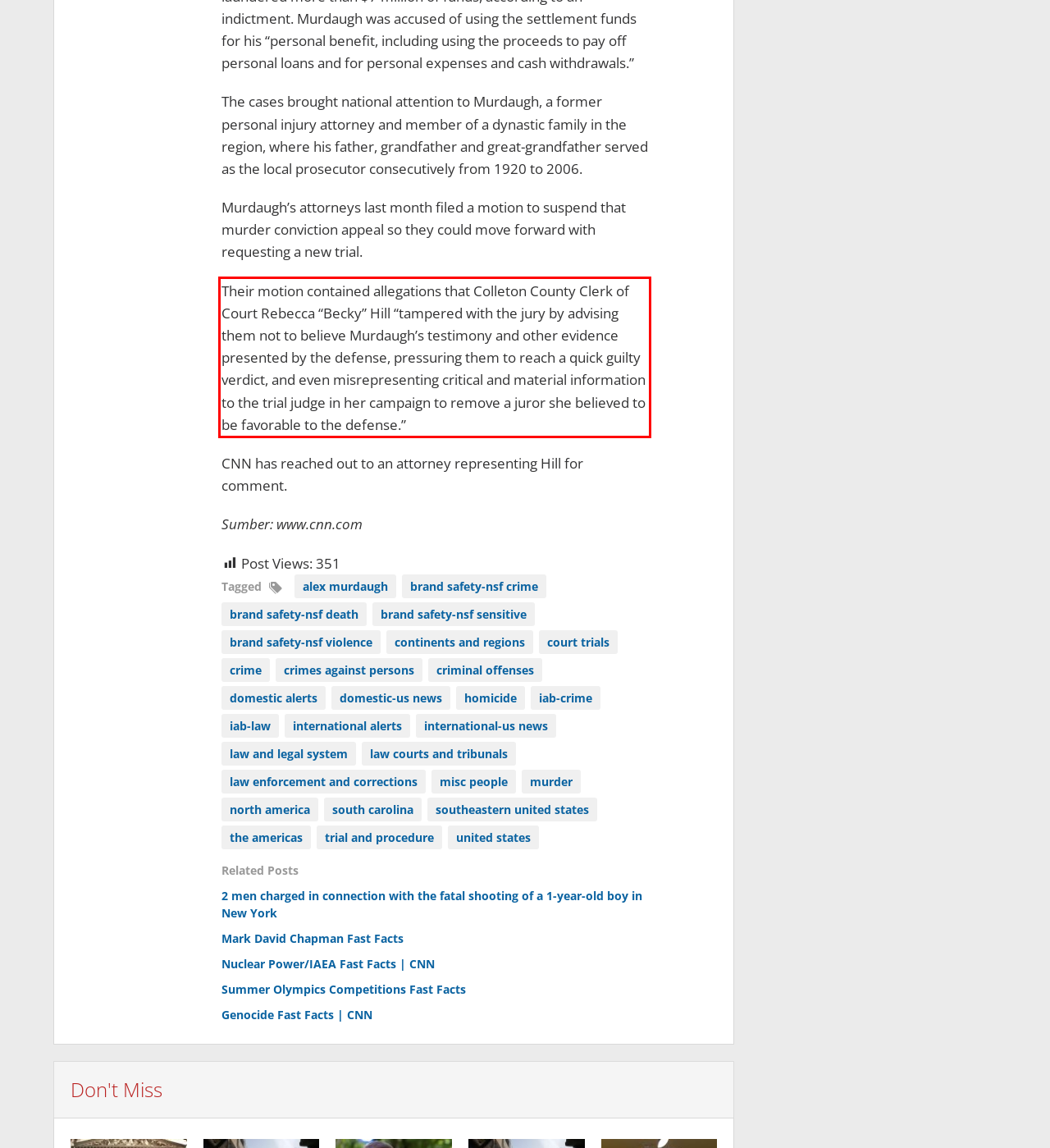You are presented with a screenshot containing a red rectangle. Extract the text found inside this red bounding box.

Their motion contained allegations that Colleton County Clerk of Court Rebecca “Becky” Hill “tampered with the jury by advising them not to believe Murdaugh’s testimony and other evidence presented by the defense, pressuring them to reach a quick guilty verdict, and even misrepresenting critical and material information to the trial judge in her campaign to remove a juror she believed to be favorable to the defense.”